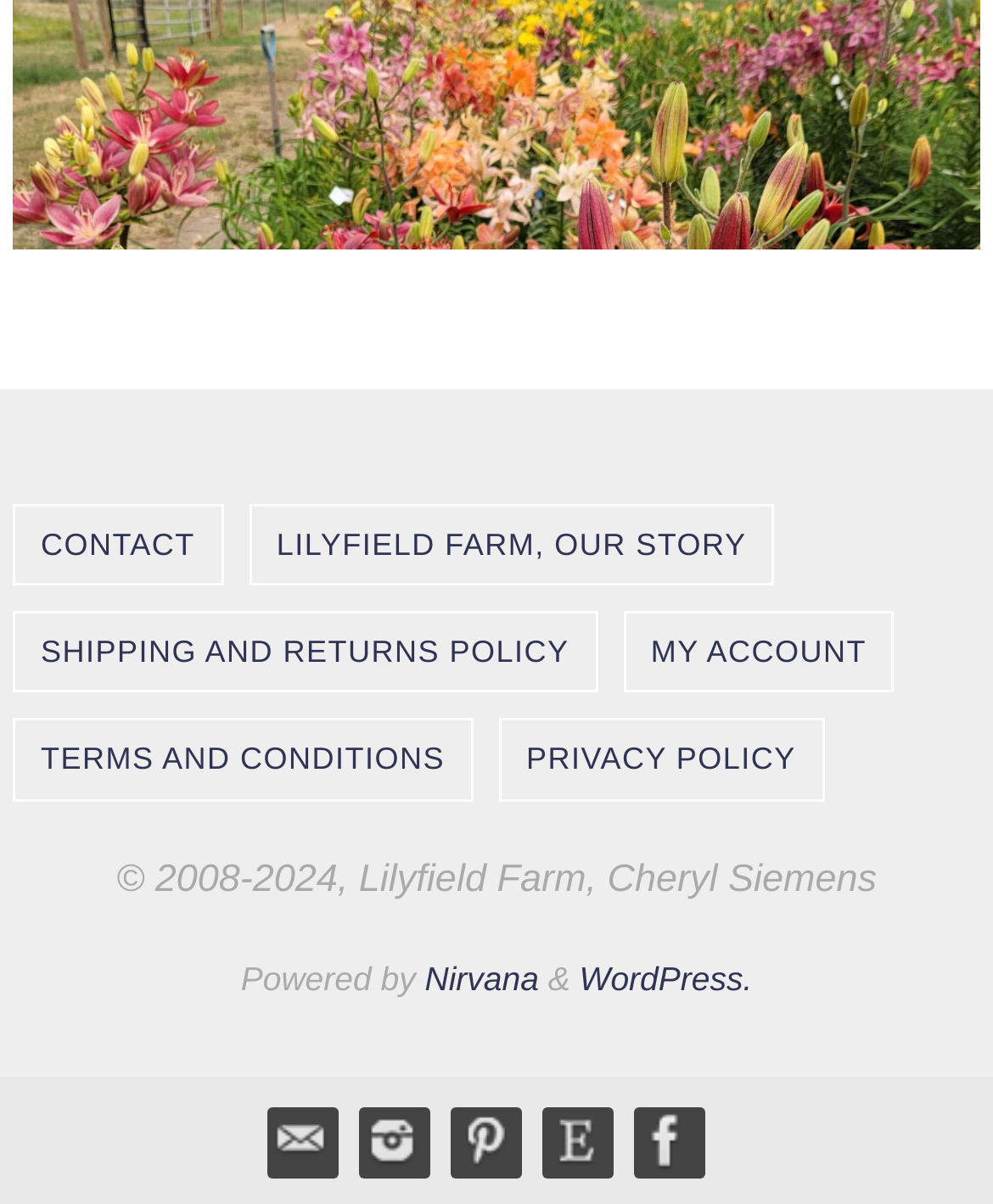What is the platform used to power the website?
Look at the image and respond with a single word or a short phrase.

WordPress